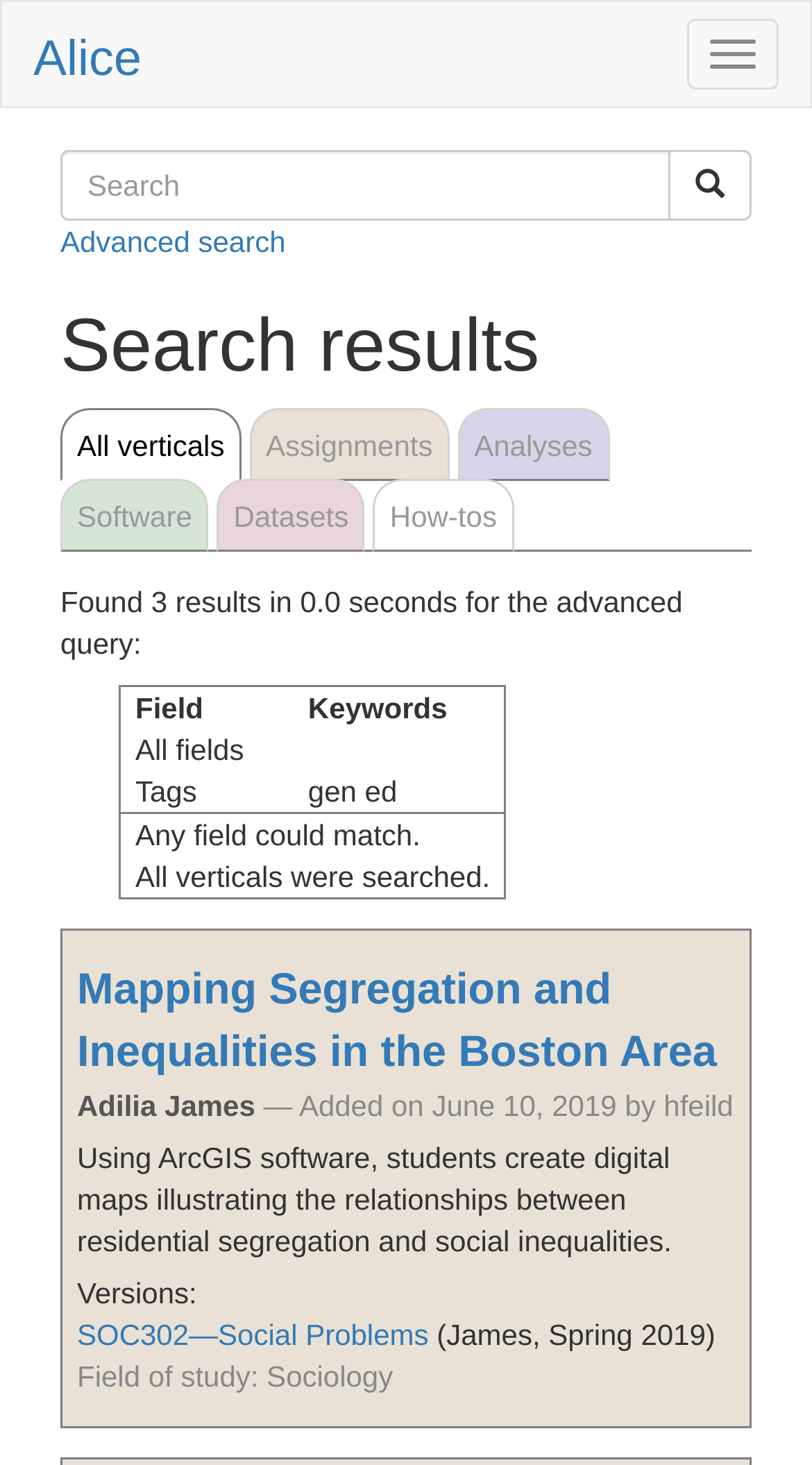Predict the bounding box coordinates for the UI element described as: "SOC302—Social Problems". The coordinates should be four float numbers between 0 and 1, presented as [left, top, right, bottom].

[0.095, 0.899, 0.528, 0.922]